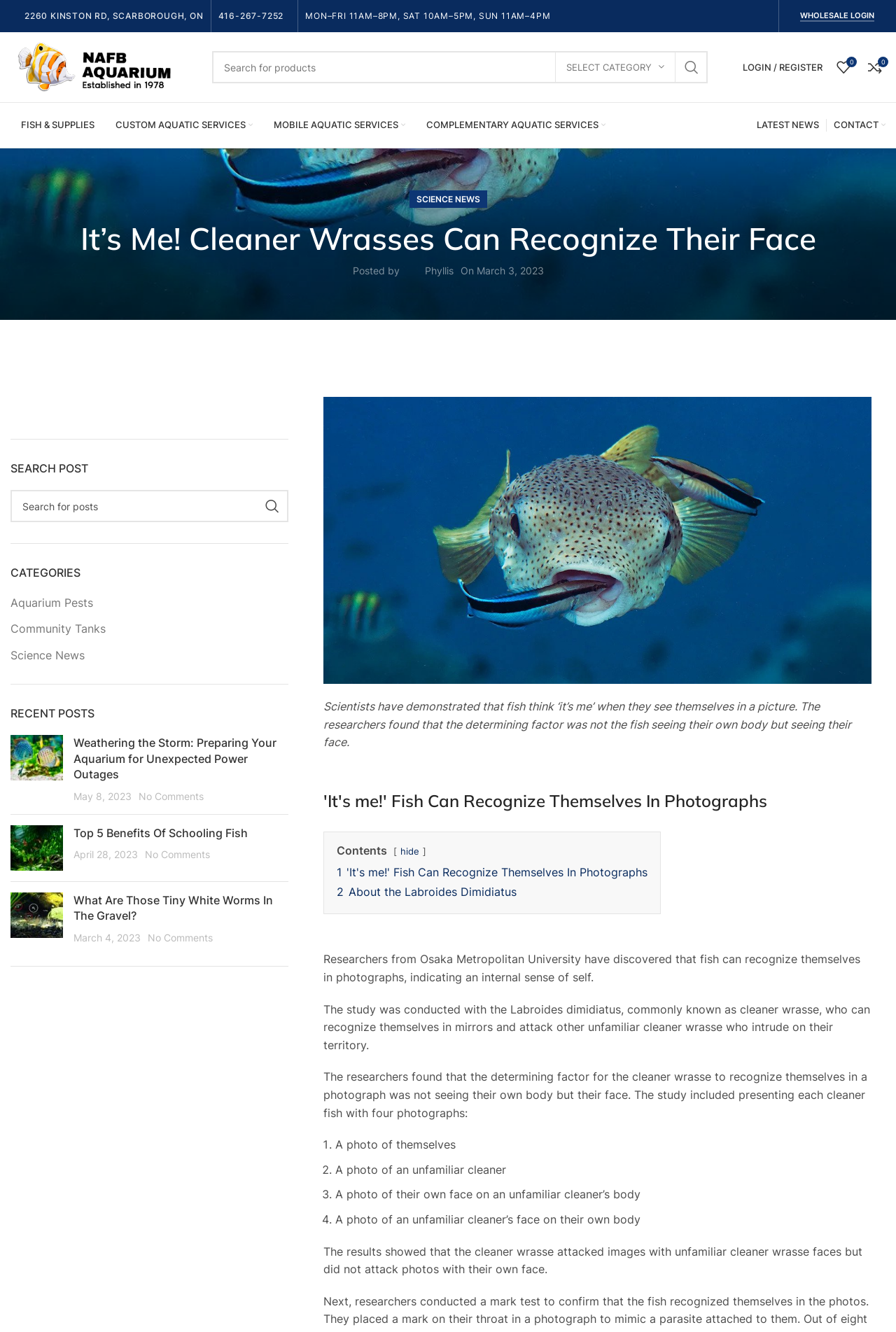Bounding box coordinates are specified in the format (top-left x, top-left y, bottom-right x, bottom-right y). All values are floating point numbers bounded between 0 and 1. Please provide the bounding box coordinate of the region this sentence describes: Search

[0.286, 0.368, 0.322, 0.392]